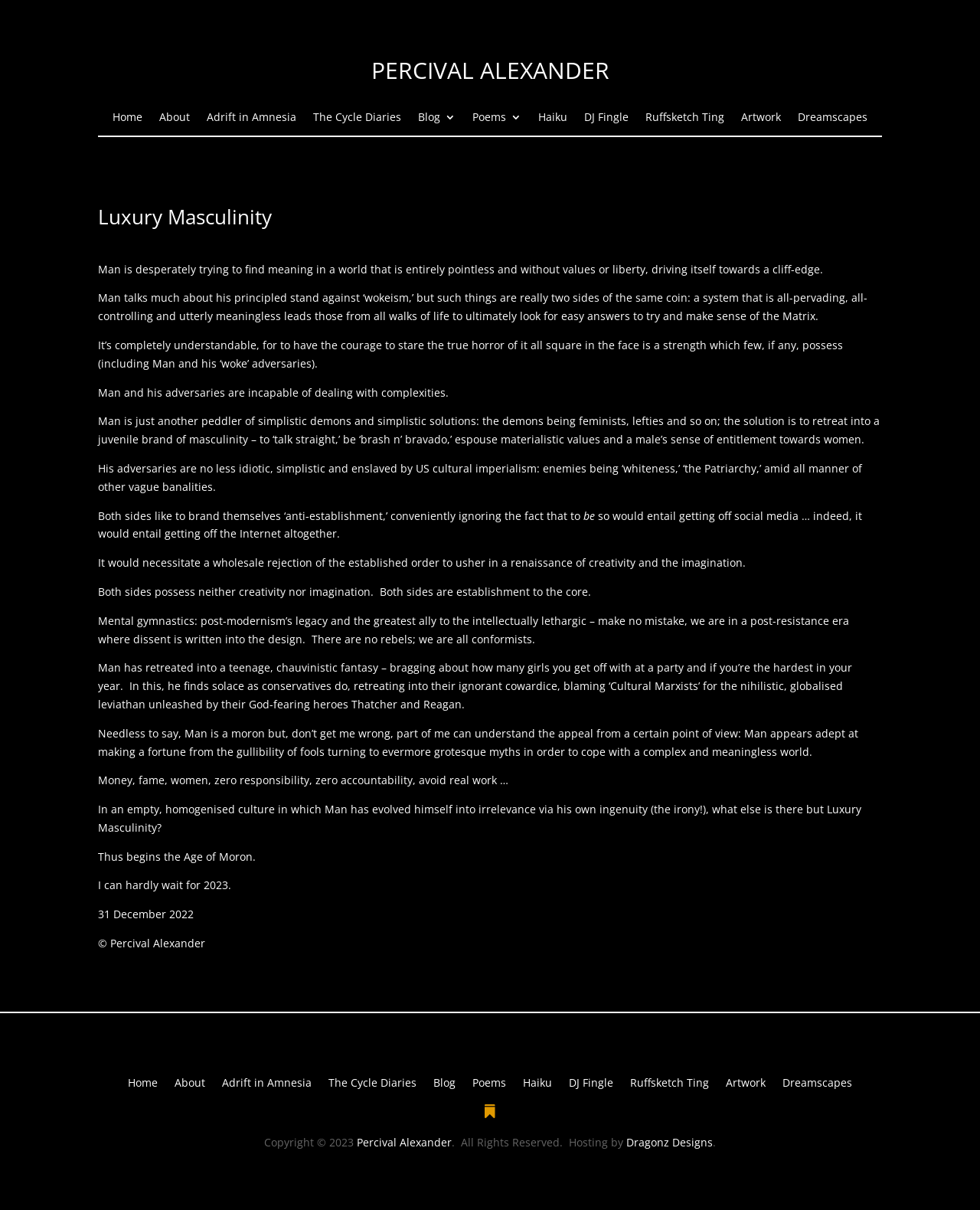Determine the bounding box coordinates of the region I should click to achieve the following instruction: "Go to the 'Dreamscapes' page". Ensure the bounding box coordinates are four float numbers between 0 and 1, i.e., [left, top, right, bottom].

[0.814, 0.092, 0.885, 0.106]